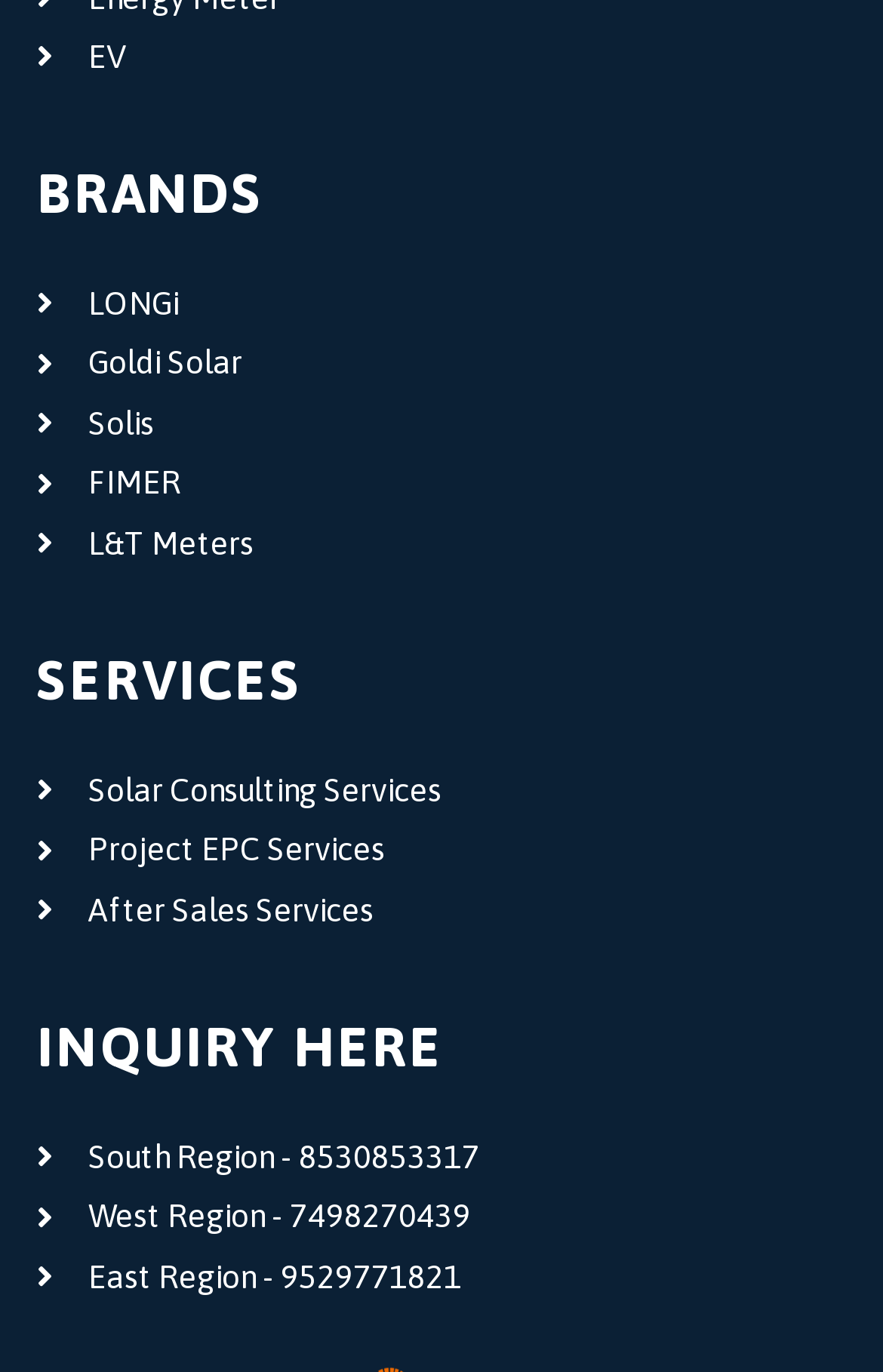Indicate the bounding box coordinates of the element that must be clicked to execute the instruction: "Contact South Region". The coordinates should be given as four float numbers between 0 and 1, i.e., [left, top, right, bottom].

[0.042, 0.821, 0.958, 0.865]